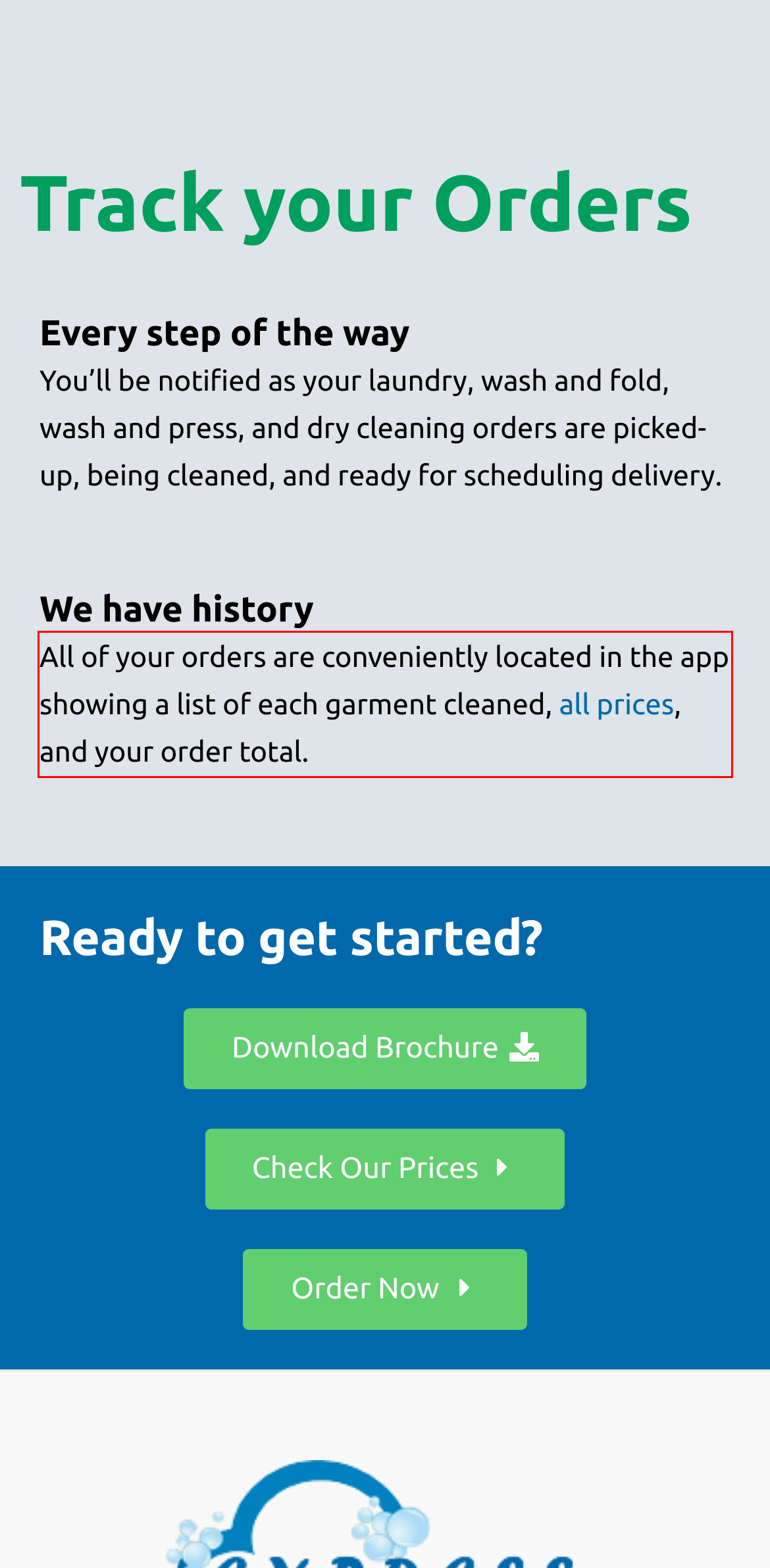Analyze the screenshot of the webpage and extract the text from the UI element that is inside the red bounding box.

All of your orders are conveniently located in the app showing a list of each garment cleaned, all prices, and your order total.